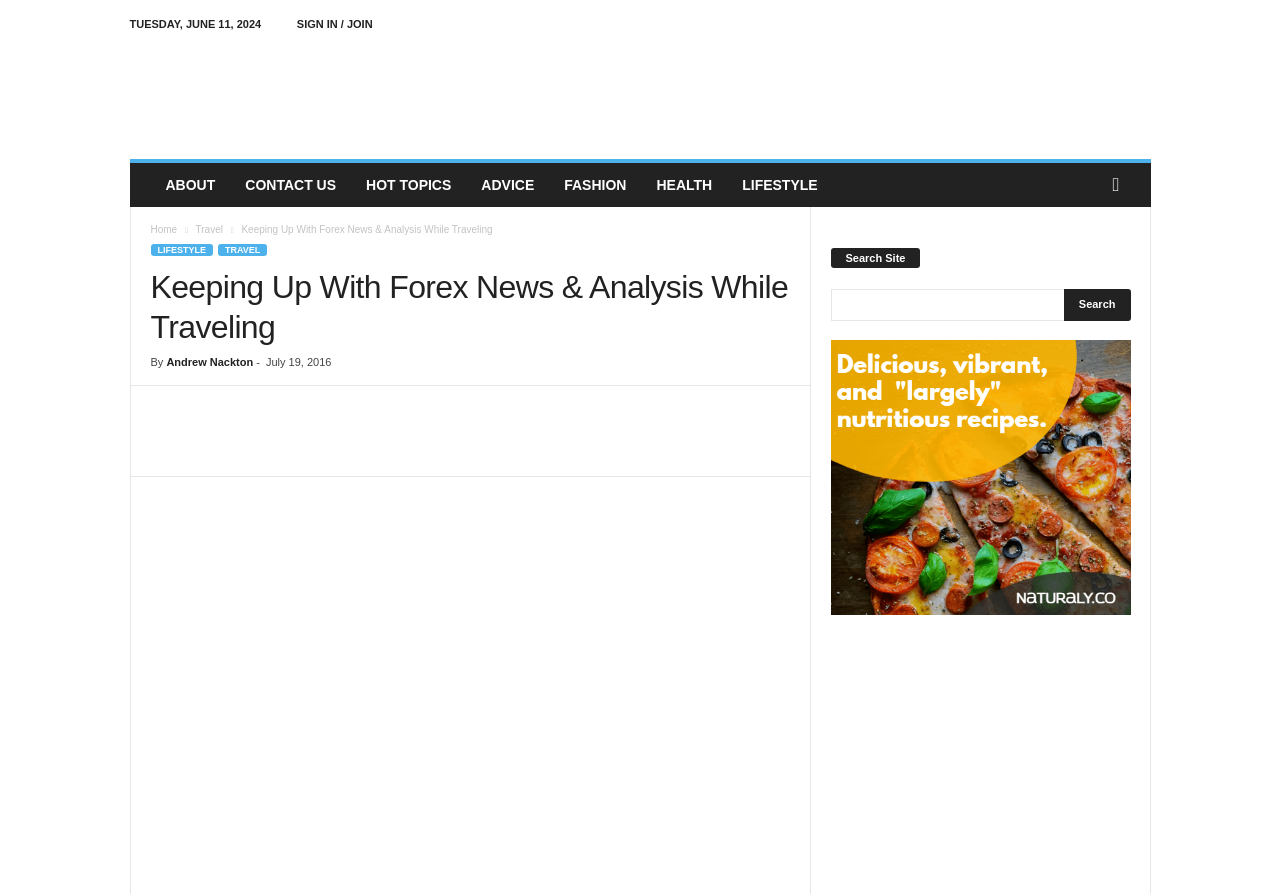Give an extensive and precise description of the webpage.

The webpage appears to be a blog post or article from "The Aspiring Gentleman" website, focused on traveling and keeping up with Forex news and analysis. At the top of the page, there is a date "TUESDAY, JUNE 11, 2024" and a link to "SIGN IN / JOIN" on the right side. Below this, there is a logo of "aspiringgentleman.com" with a link to the website's homepage.

The main navigation menu is located below the logo, with links to "ABOUT", "CONTACT US", "HOT TOPICS", "ADVICE", "FASHION", "HEALTH", and "LIFESTYLE". On the right side of the navigation menu, there is a search icon button.

The main content of the page is a blog post titled "Keeping Up With Forex News & Analysis While Traveling", written by Andrew Nackton and published on July 19, 2016. The post is preceded by a header section with links to "Home", "Travel", and "LIFESTYLE".

Below the header, there is a section with social media links, including Facebook, and a "Search Site" section with a search bar and a "Search" button. On the right side of the search section, there is a figure or image with a link.

Overall, the webpage has a clean and organized layout, with a focus on the blog post content and easy navigation to other sections of the website.